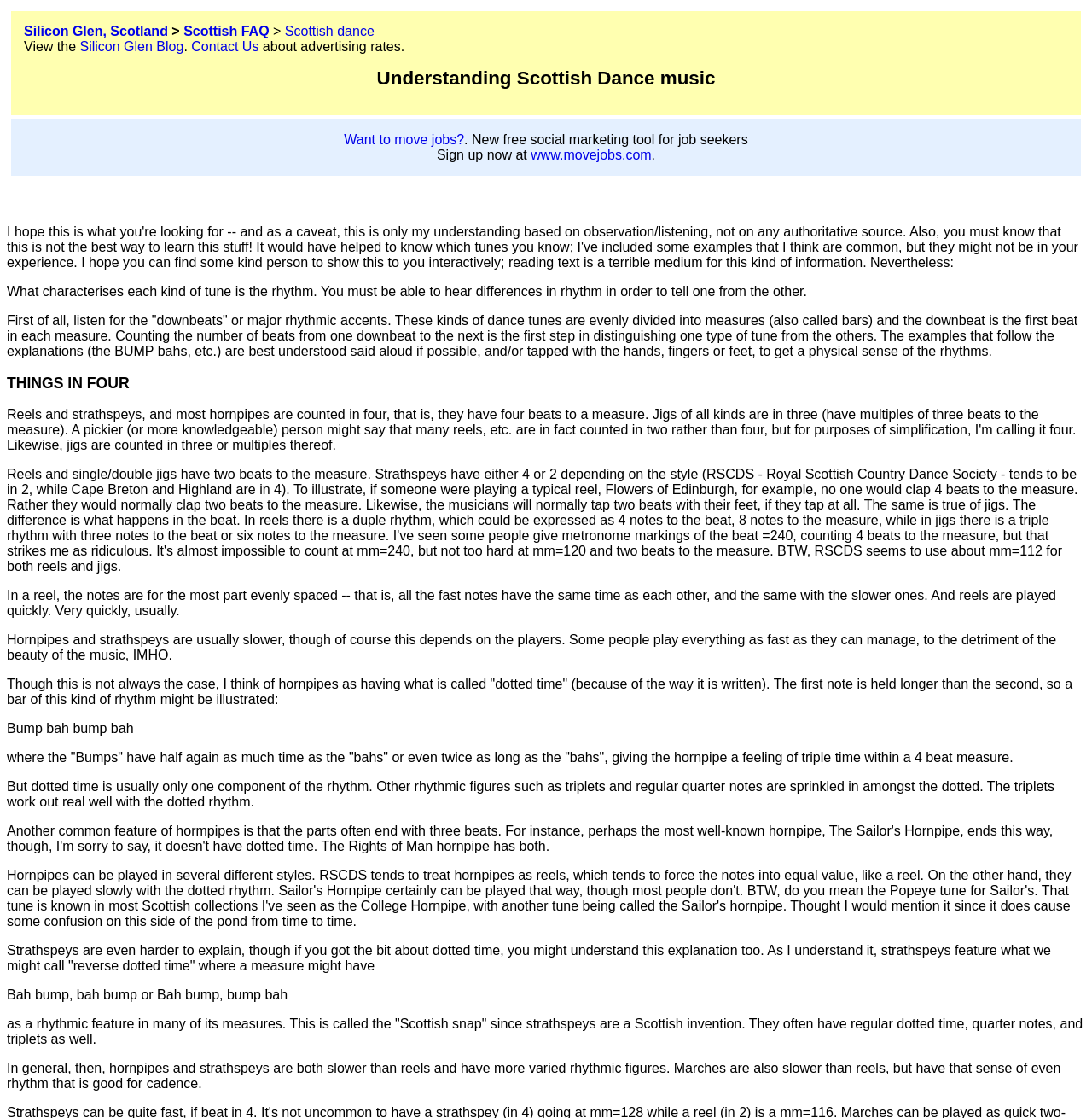Use a single word or phrase to answer the following:
What is the purpose of listening for downbeats in Scottish dance music?

To tell one type of tune from another